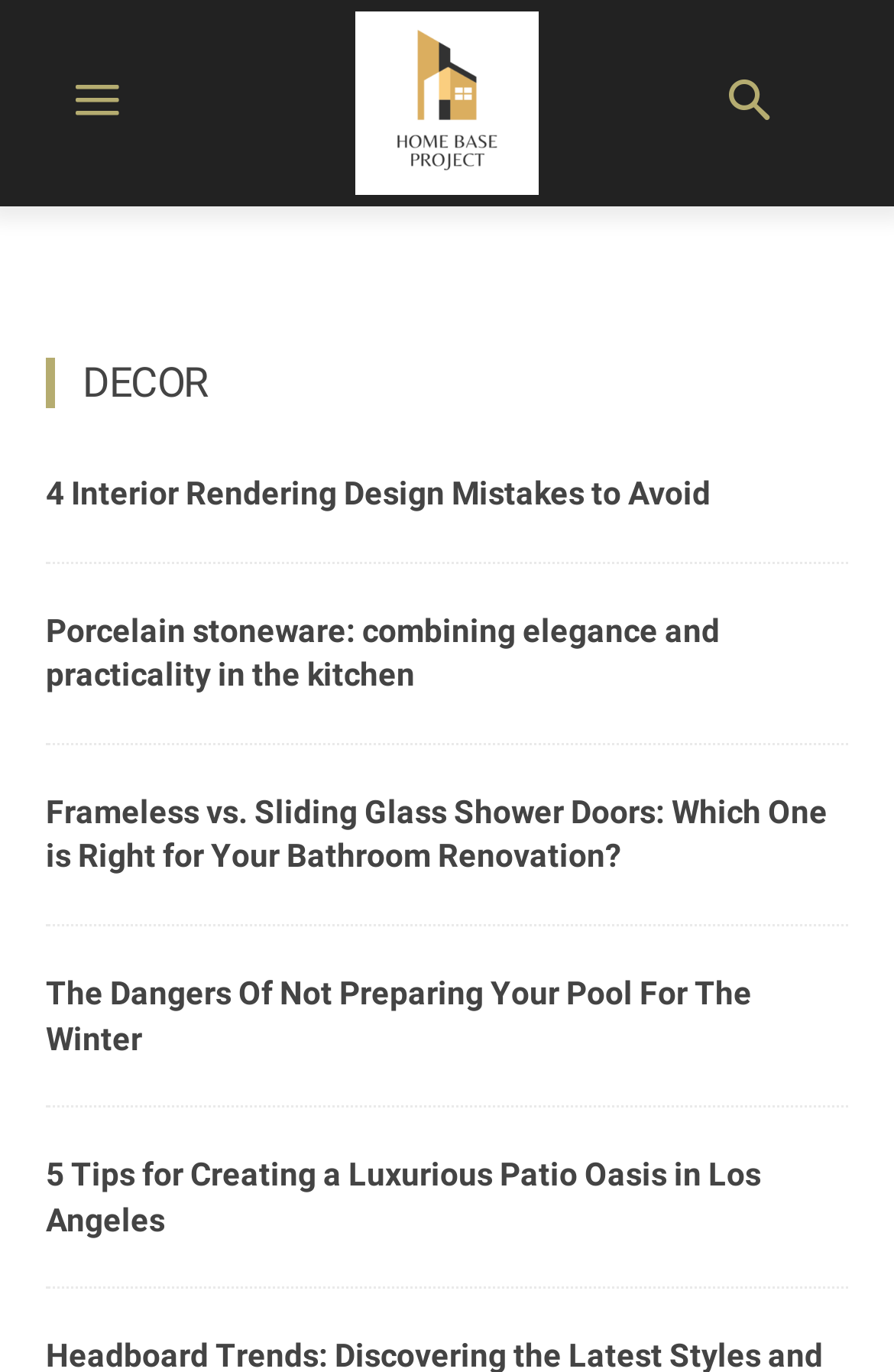Please provide a brief answer to the following inquiry using a single word or phrase:
How many article links are listed on this webpage?

5